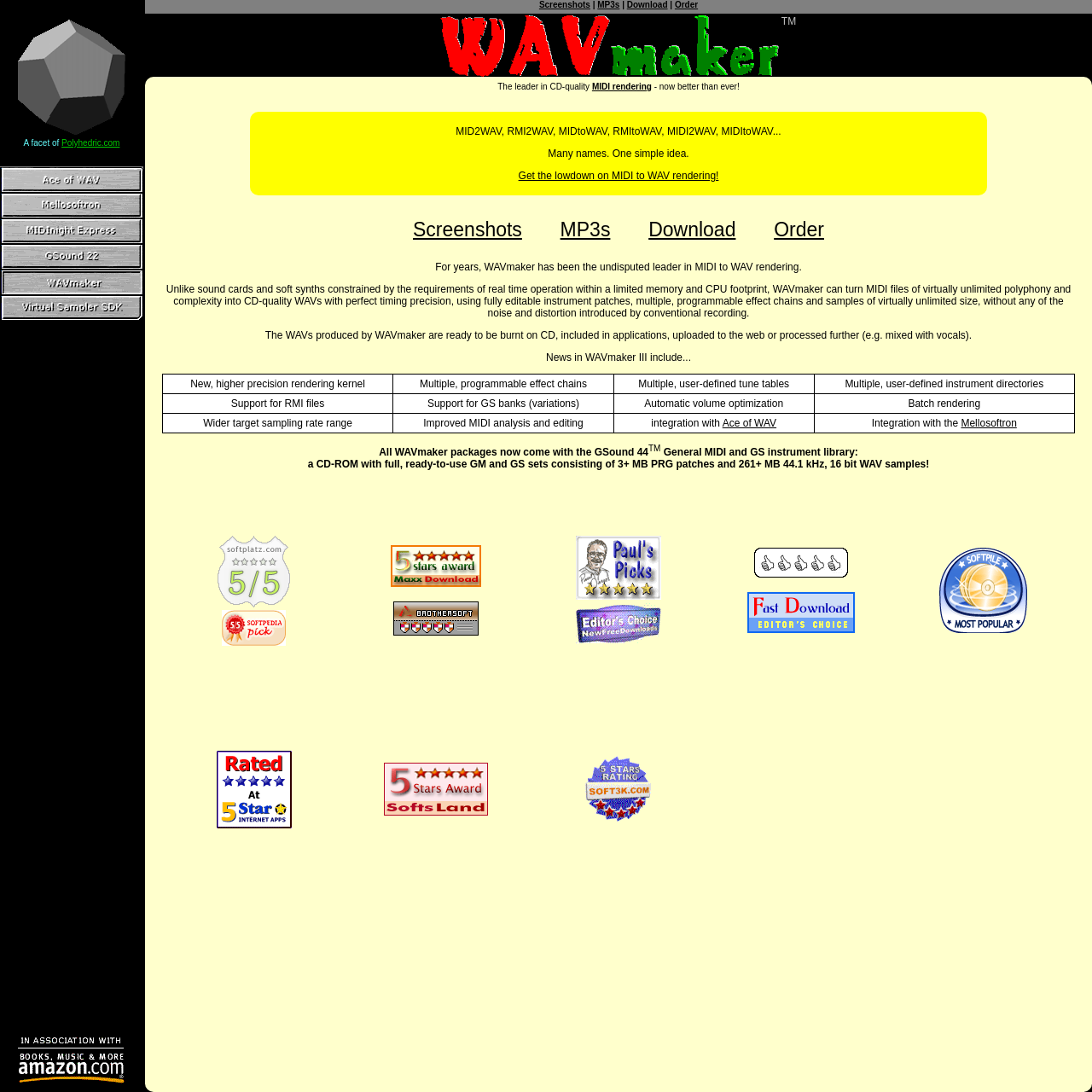What is the sampling rate range supported by WAVmaker?
Using the image as a reference, answer the question with a short word or phrase.

Wider target sampling rate range